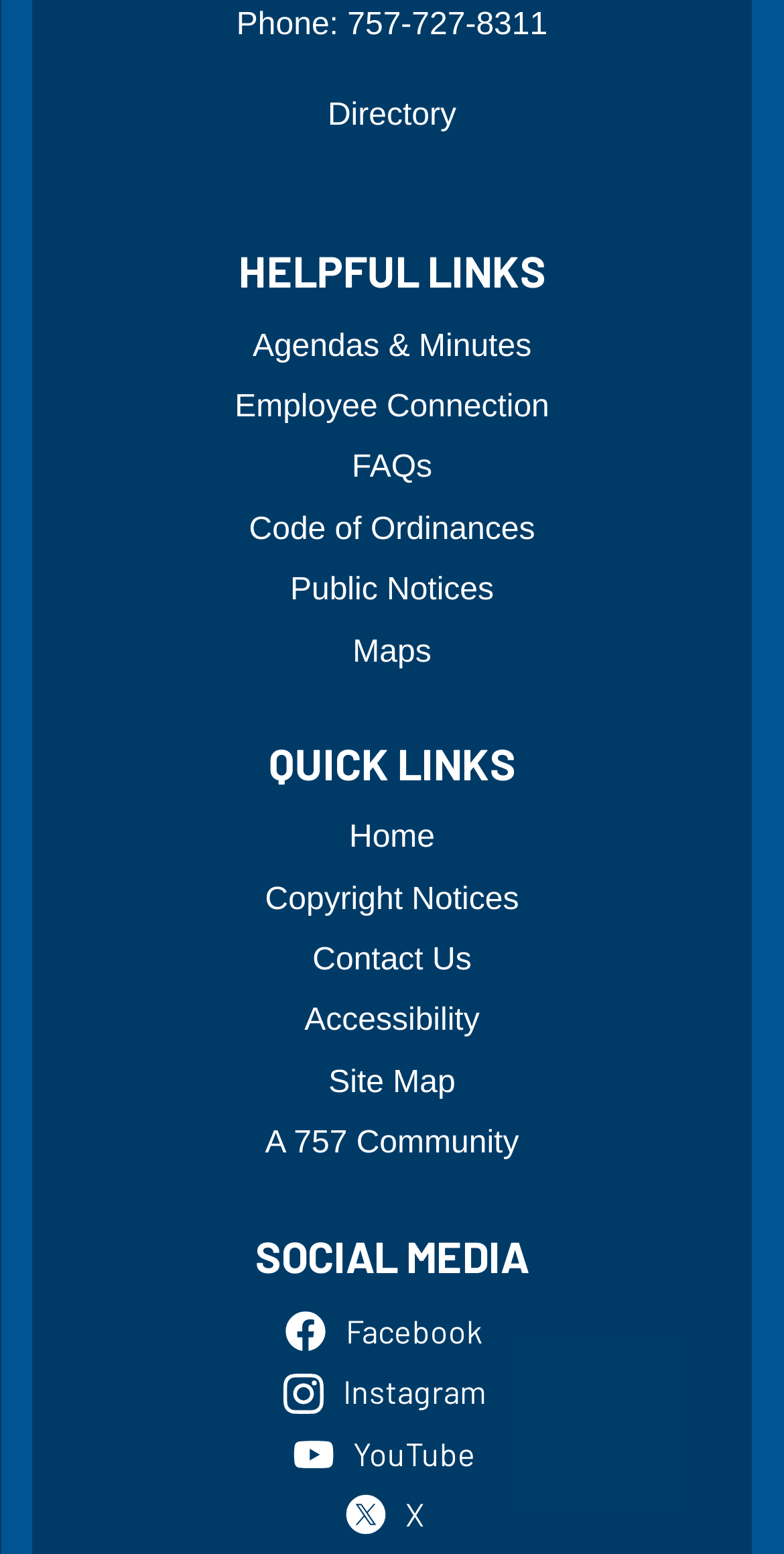Pinpoint the bounding box coordinates of the element that must be clicked to accomplish the following instruction: "Access employee connection". The coordinates should be in the format of four float numbers between 0 and 1, i.e., [left, top, right, bottom].

[0.299, 0.251, 0.701, 0.273]